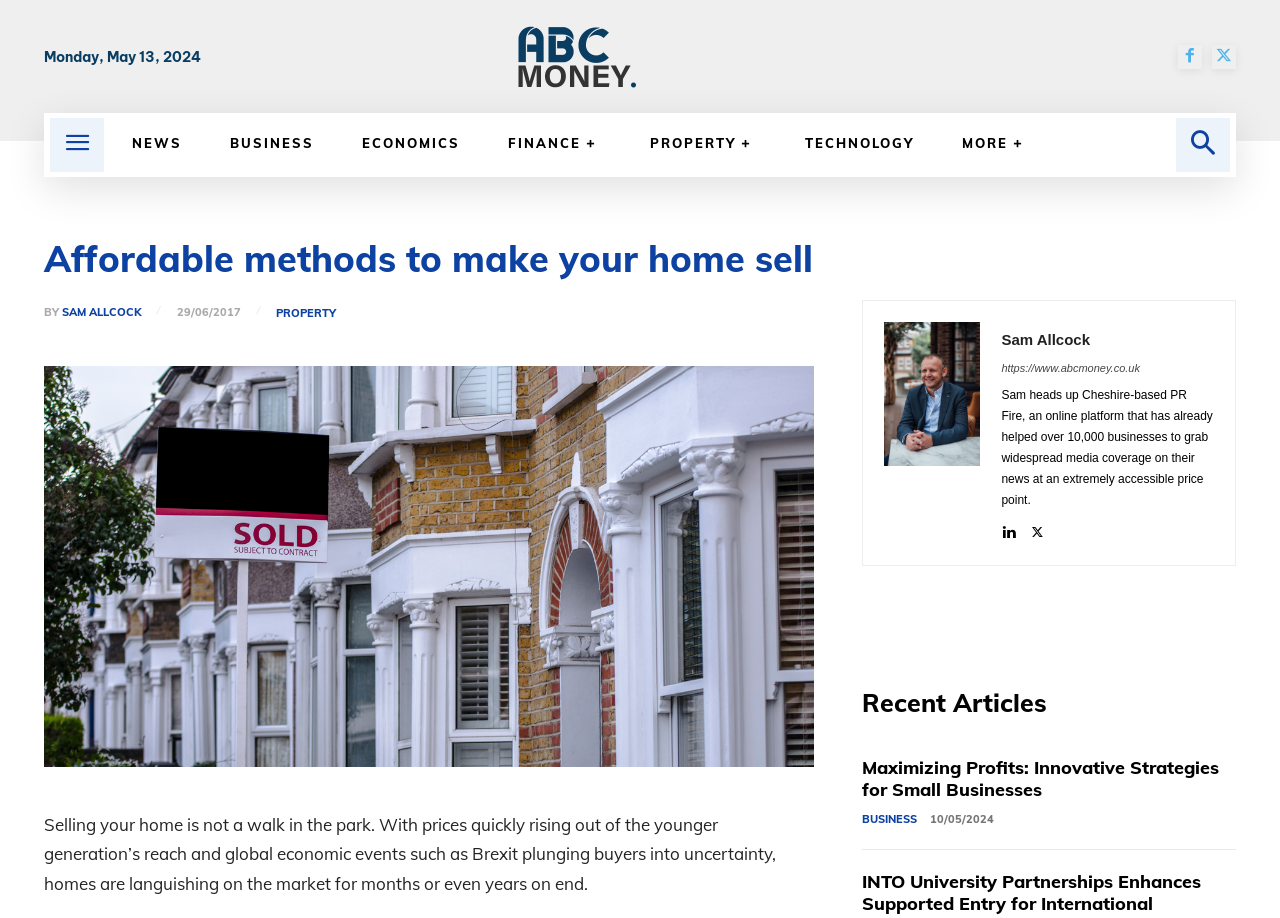What is the category of the article?
Based on the image, respond with a single word or phrase.

PROPERTY